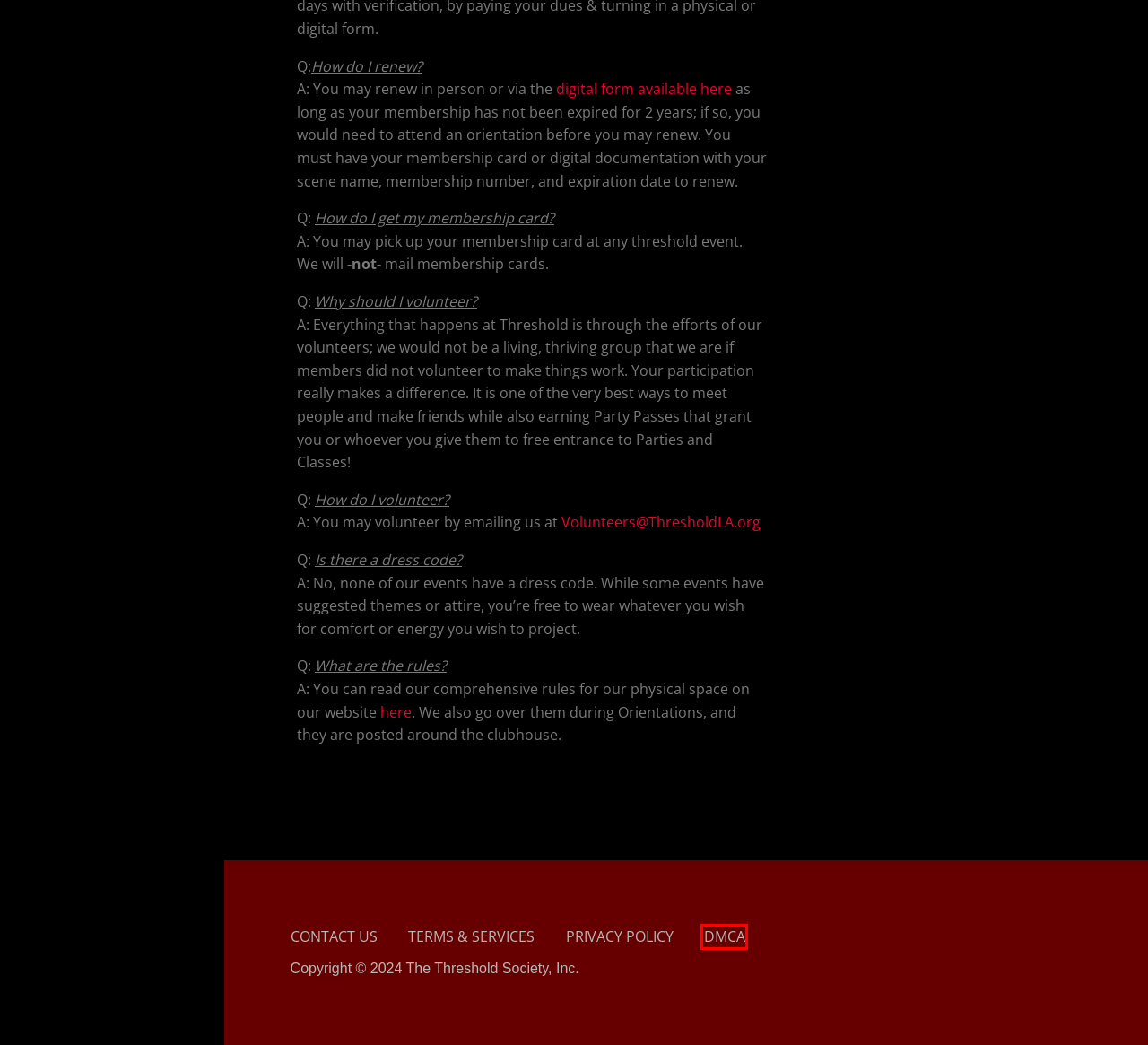Given a screenshot of a webpage with a red bounding box, please pick the webpage description that best fits the new webpage after clicking the element inside the bounding box. Here are the candidates:
A. Becoming A Threshold Member | The Threshold Society, Inc.
B. Online Renewal Form – The Threshold Society, Inc.
C. Privacy Policy | The Threshold Society, Inc.
D. DMCA | The Threshold Society, Inc.
E. The Threshold Society, Inc.. | The Threshold Society, Inc.
F. Terms & Services | The Threshold Society, Inc.
G. Rules | The Threshold Society, Inc.
H. COVID-19: Notice | The Threshold Society, Inc.

D